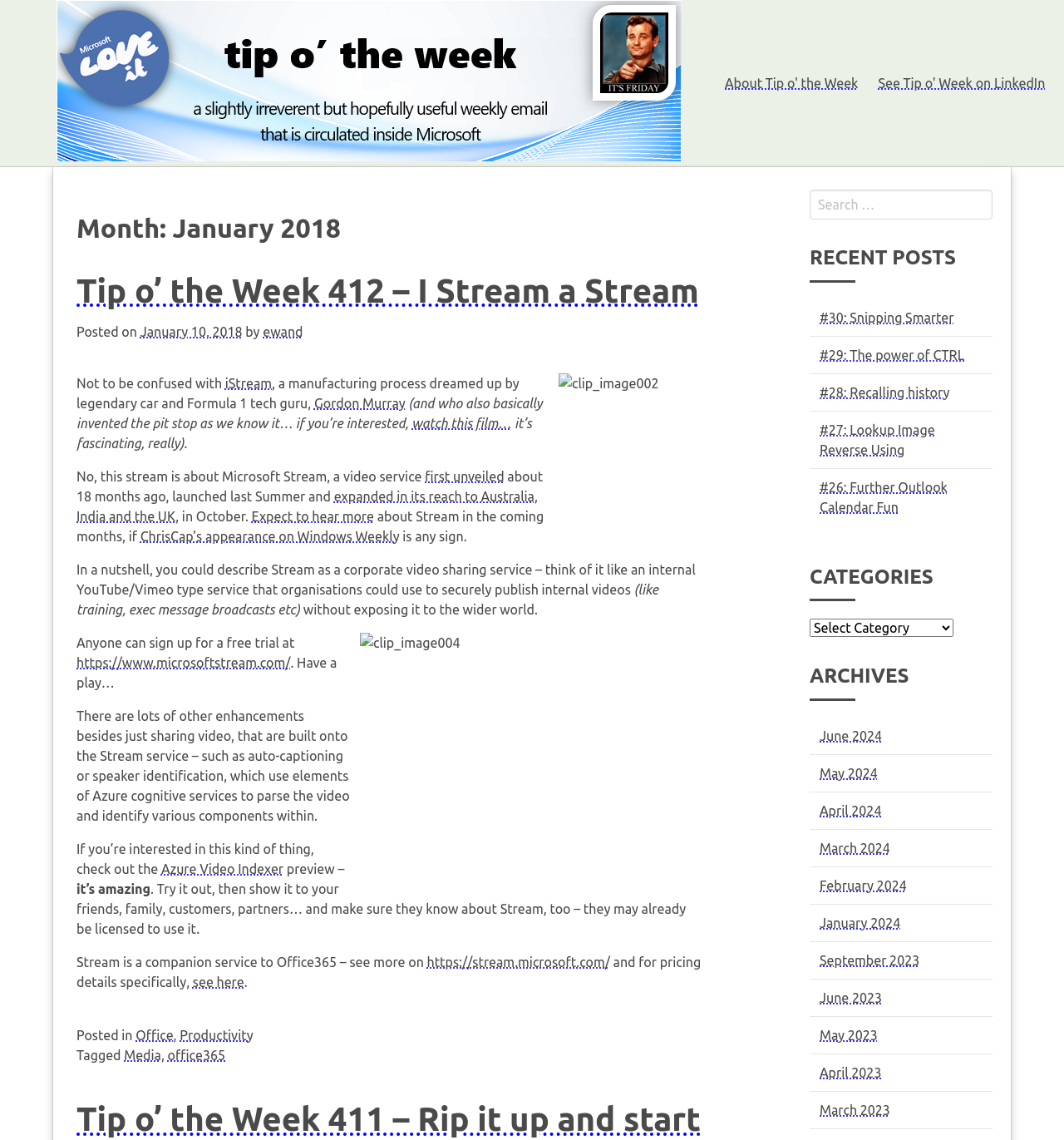Please find and give the text of the main heading on the webpage.

Month: January 2018